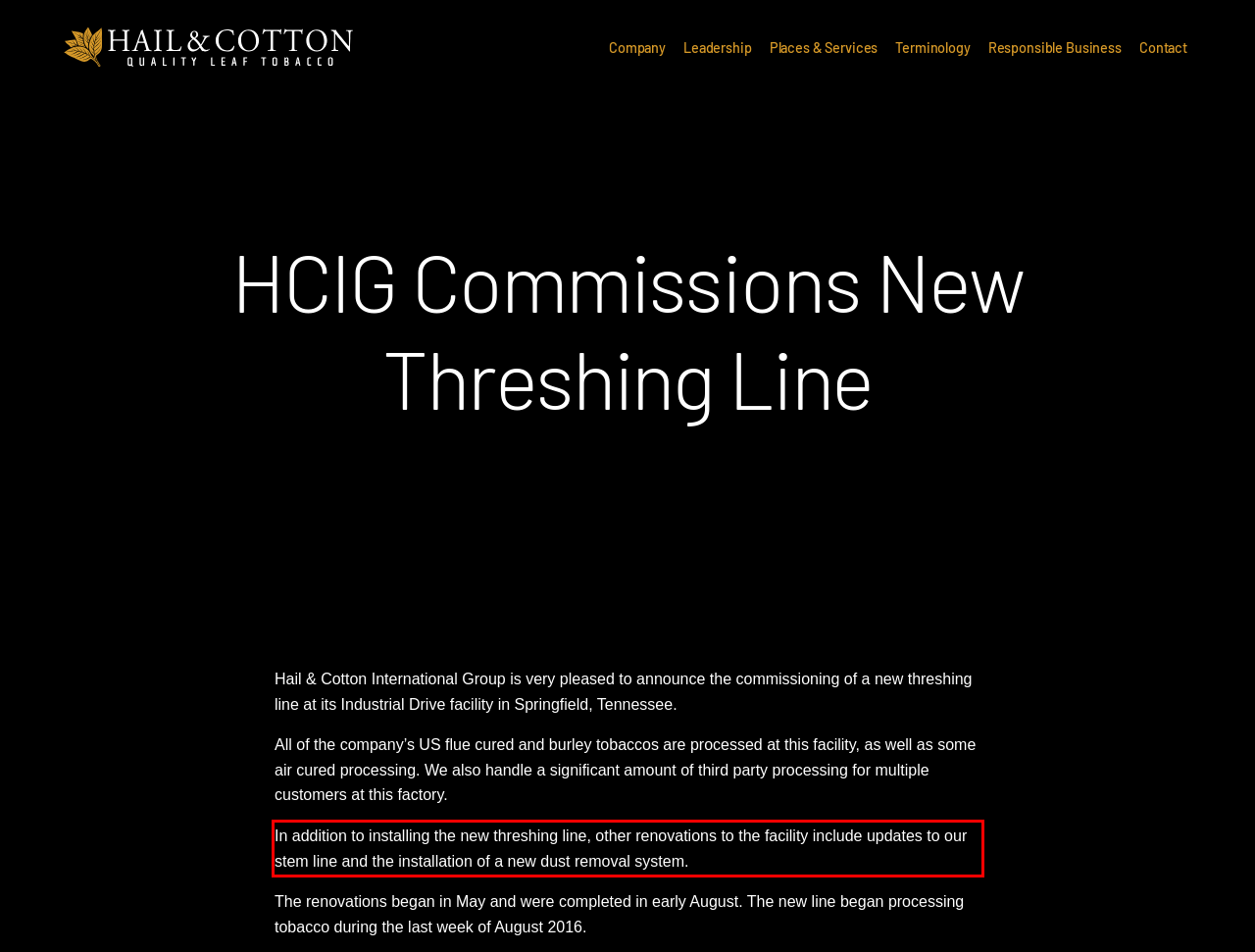Given the screenshot of the webpage, identify the red bounding box, and recognize the text content inside that red bounding box.

In addition to installing the new threshing line, other renovations to the facility include updates to our stem line and the installation of a new dust removal system.